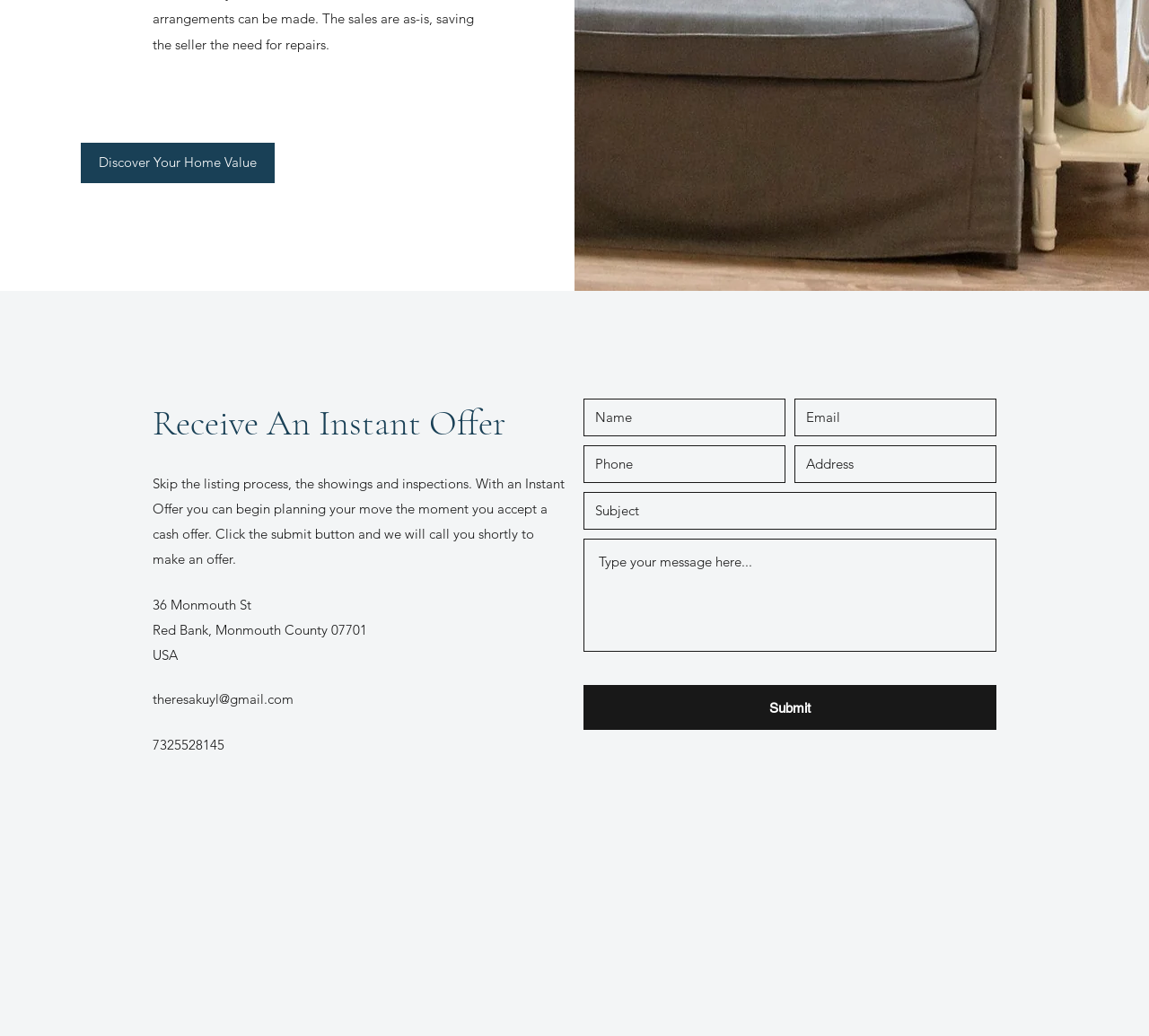Please identify the bounding box coordinates of the area that needs to be clicked to follow this instruction: "Enter your name".

[0.508, 0.385, 0.684, 0.421]